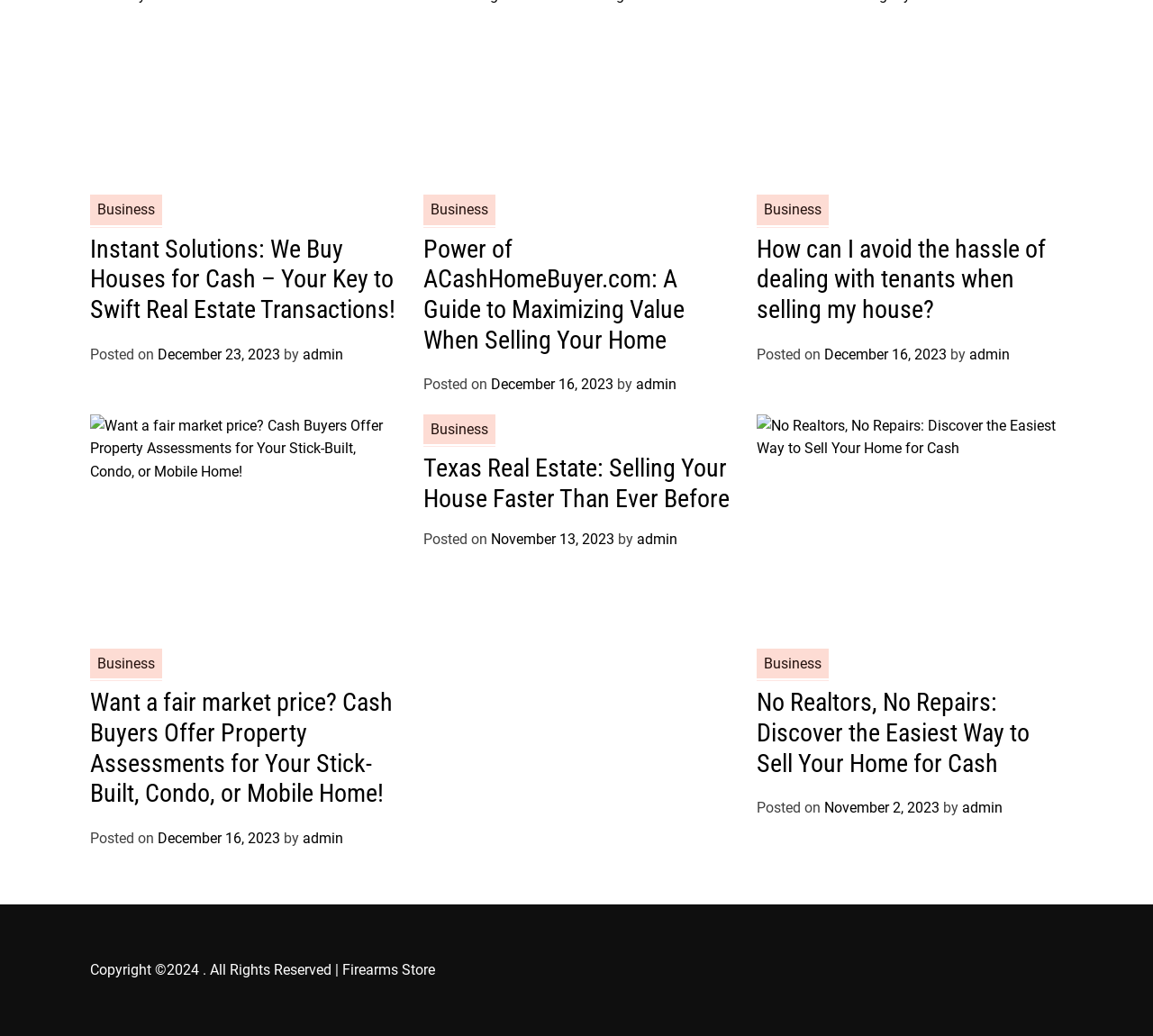Find the bounding box coordinates of the element I should click to carry out the following instruction: "Click on 'Business' category".

[0.078, 0.188, 0.141, 0.217]